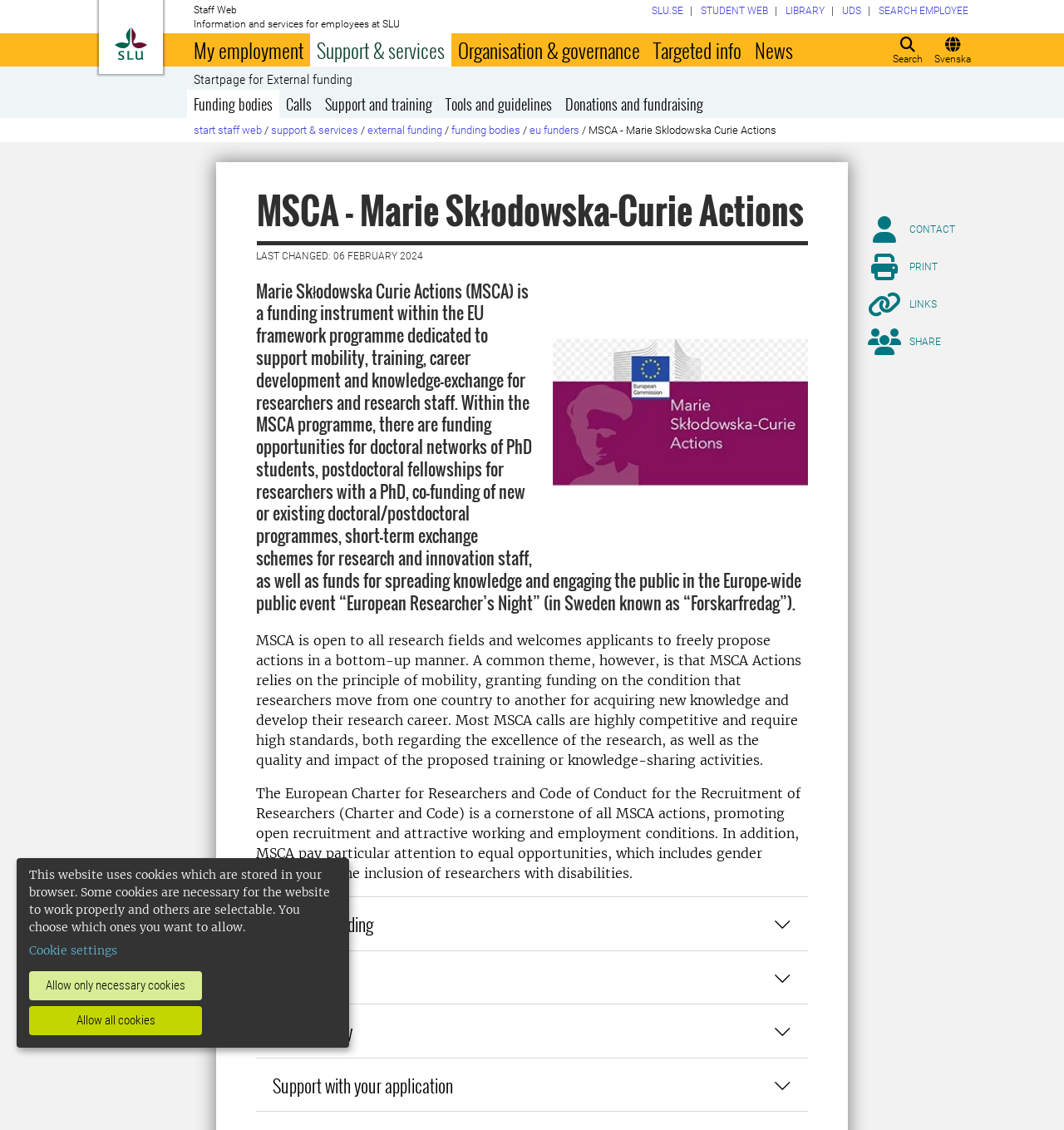Identify the bounding box coordinates of the region I need to click to complete this instruction: "Click on the 'Wells Fargo Homepage' link".

None